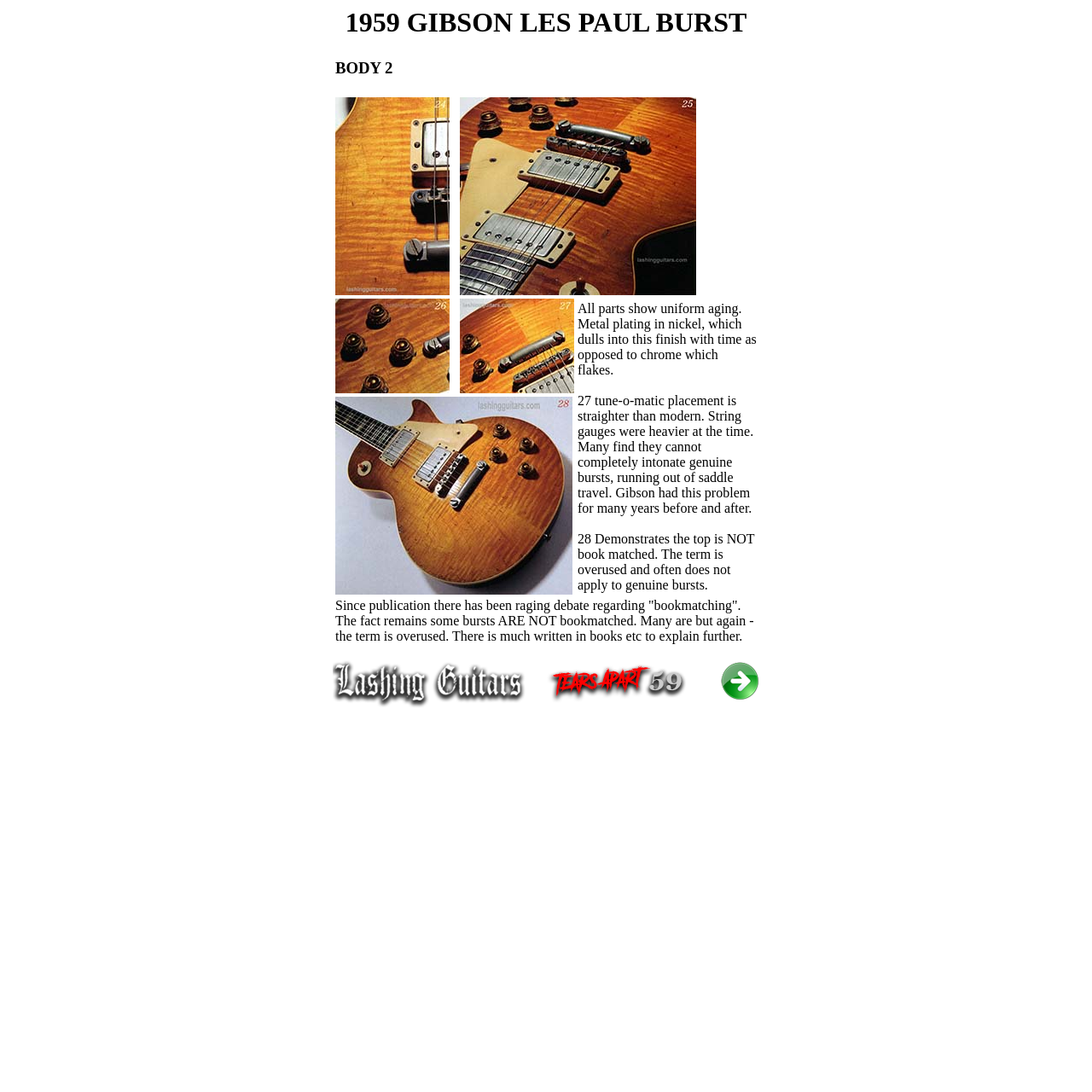Is the top of the guitar book matched?
Utilize the information in the image to give a detailed answer to the question.

I read the text in the third table row, which says '28 Demonstrates the top is NOT book matched. The term is overused and often does not apply to genuine bursts.' This text explicitly states that the top of the guitar is not book matched.